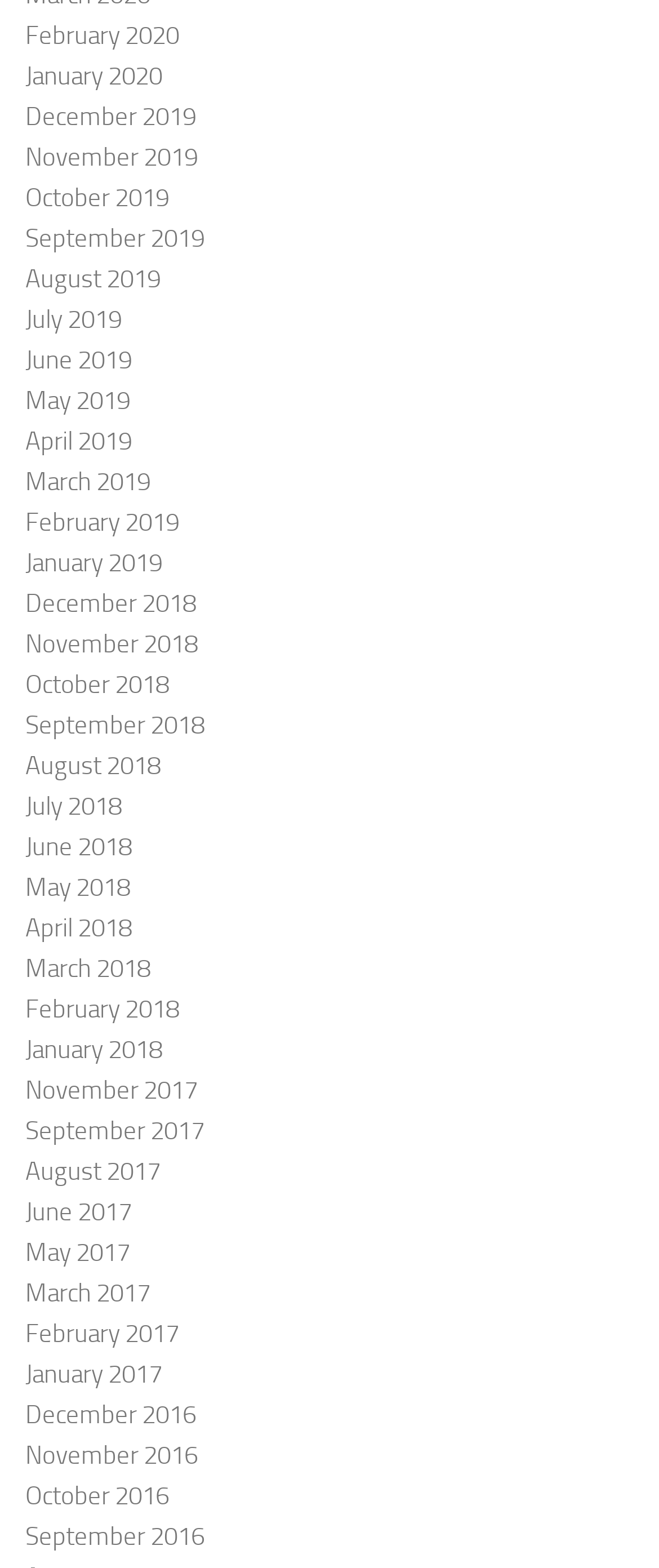Are there any months listed in 2016?
From the image, respond with a single word or phrase.

Yes